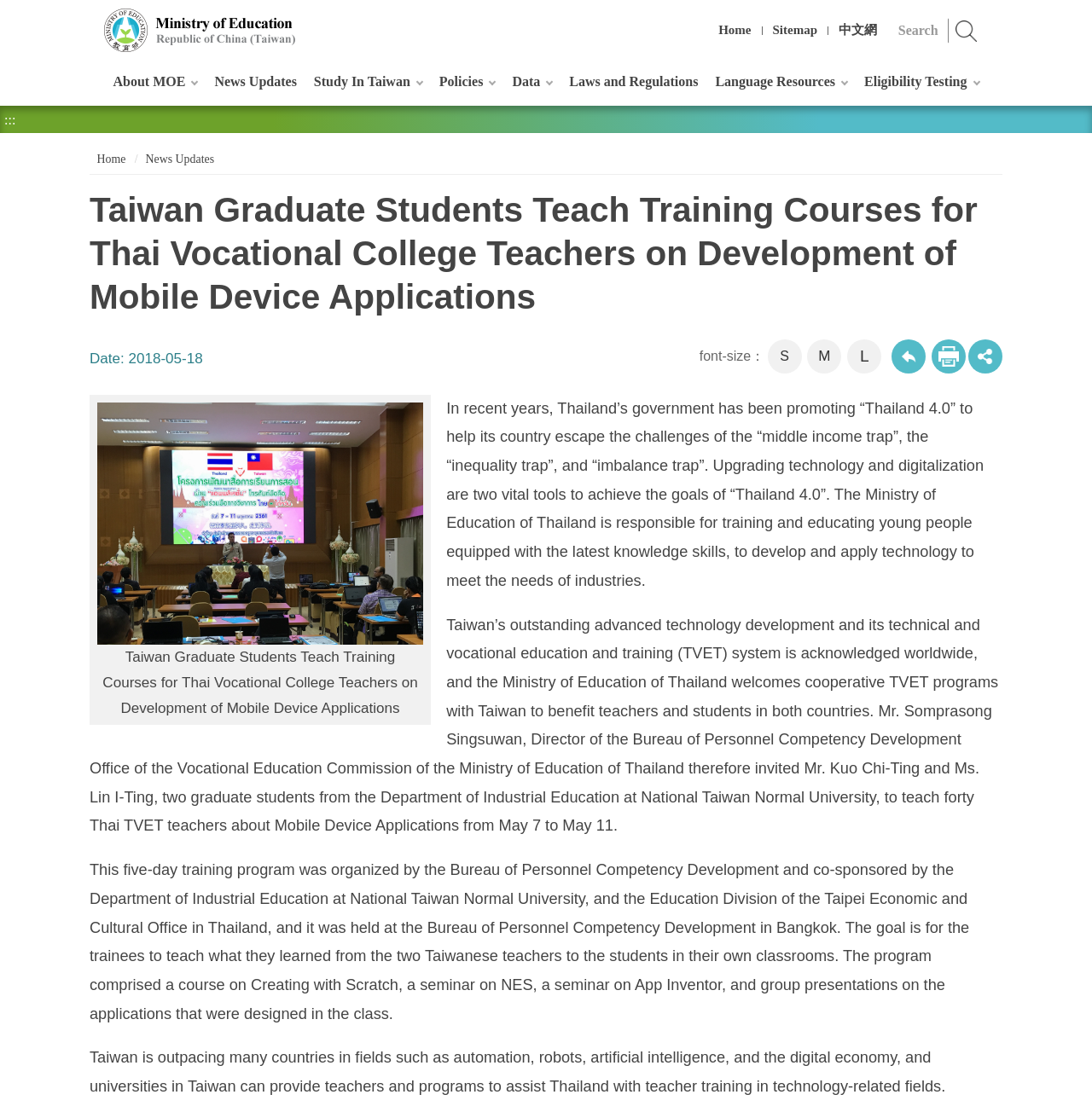Using the description "About MOE", locate and provide the bounding box of the UI element.

[0.097, 0.058, 0.187, 0.089]